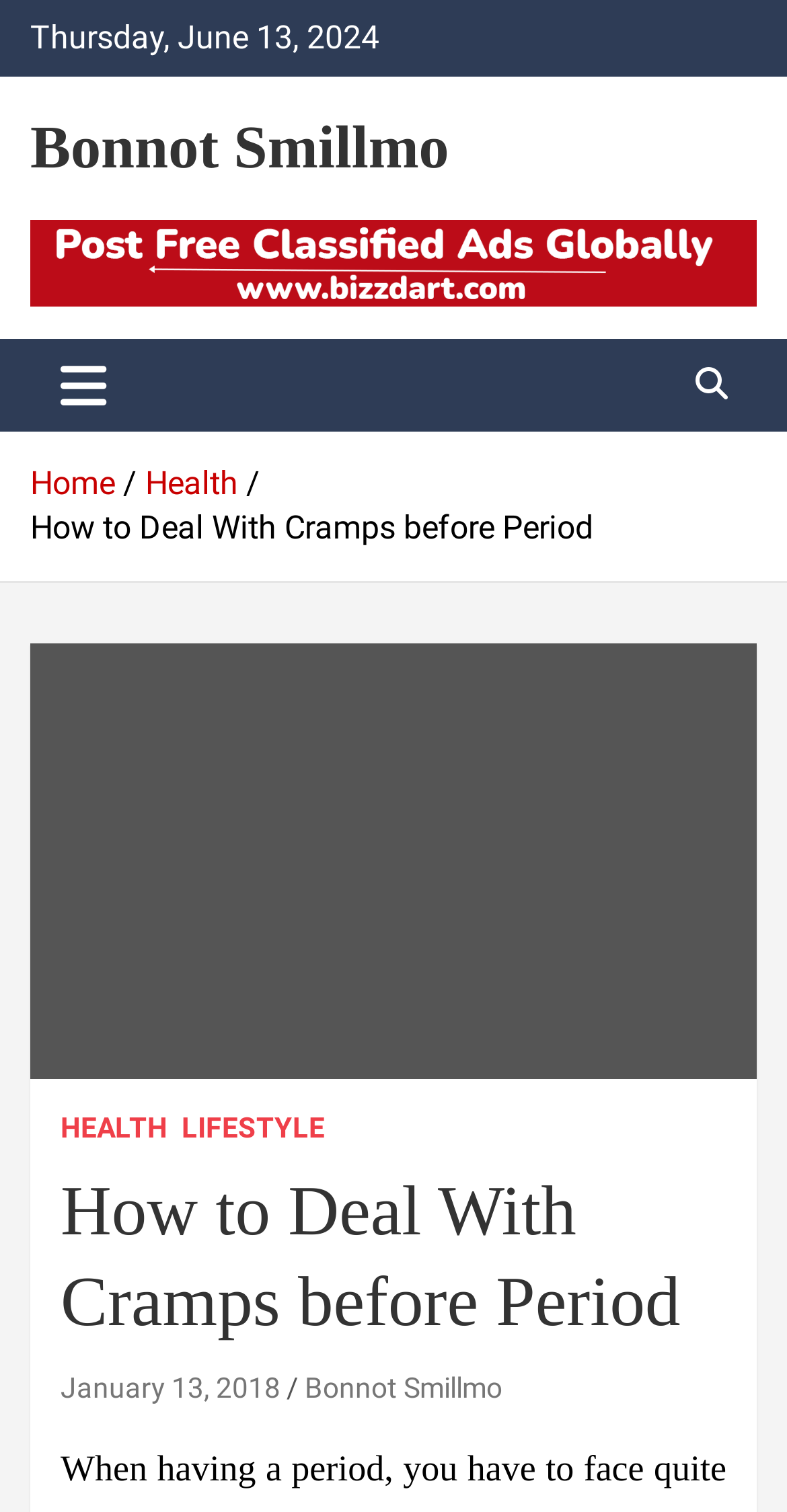Answer with a single word or phrase: 
What is the category of the article?

Health